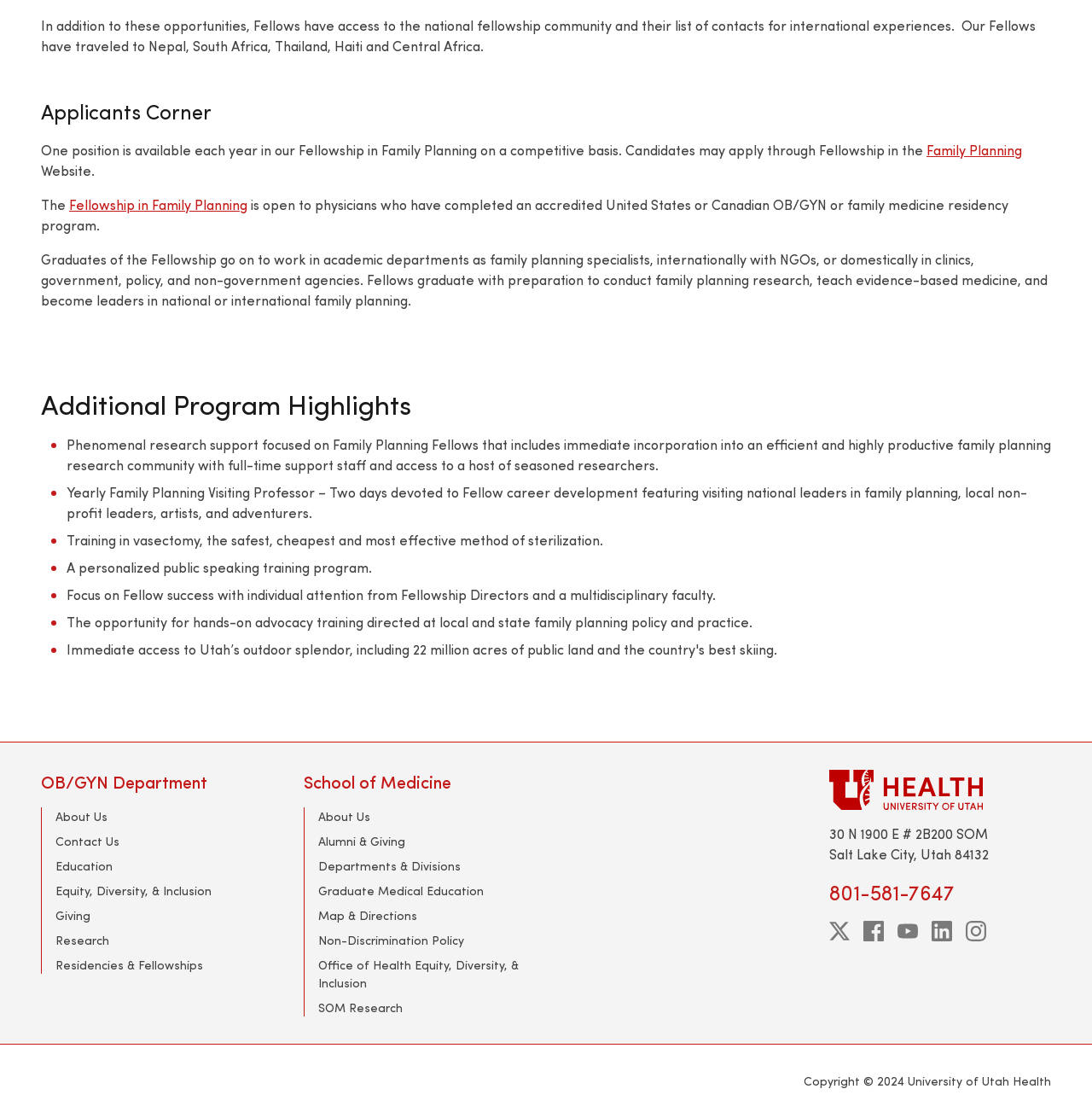Specify the bounding box coordinates (top-left x, top-left y, bottom-right x, bottom-right y) of the UI element in the screenshot that matches this description: aria-label="youtube"

[0.822, 0.824, 0.841, 0.842]